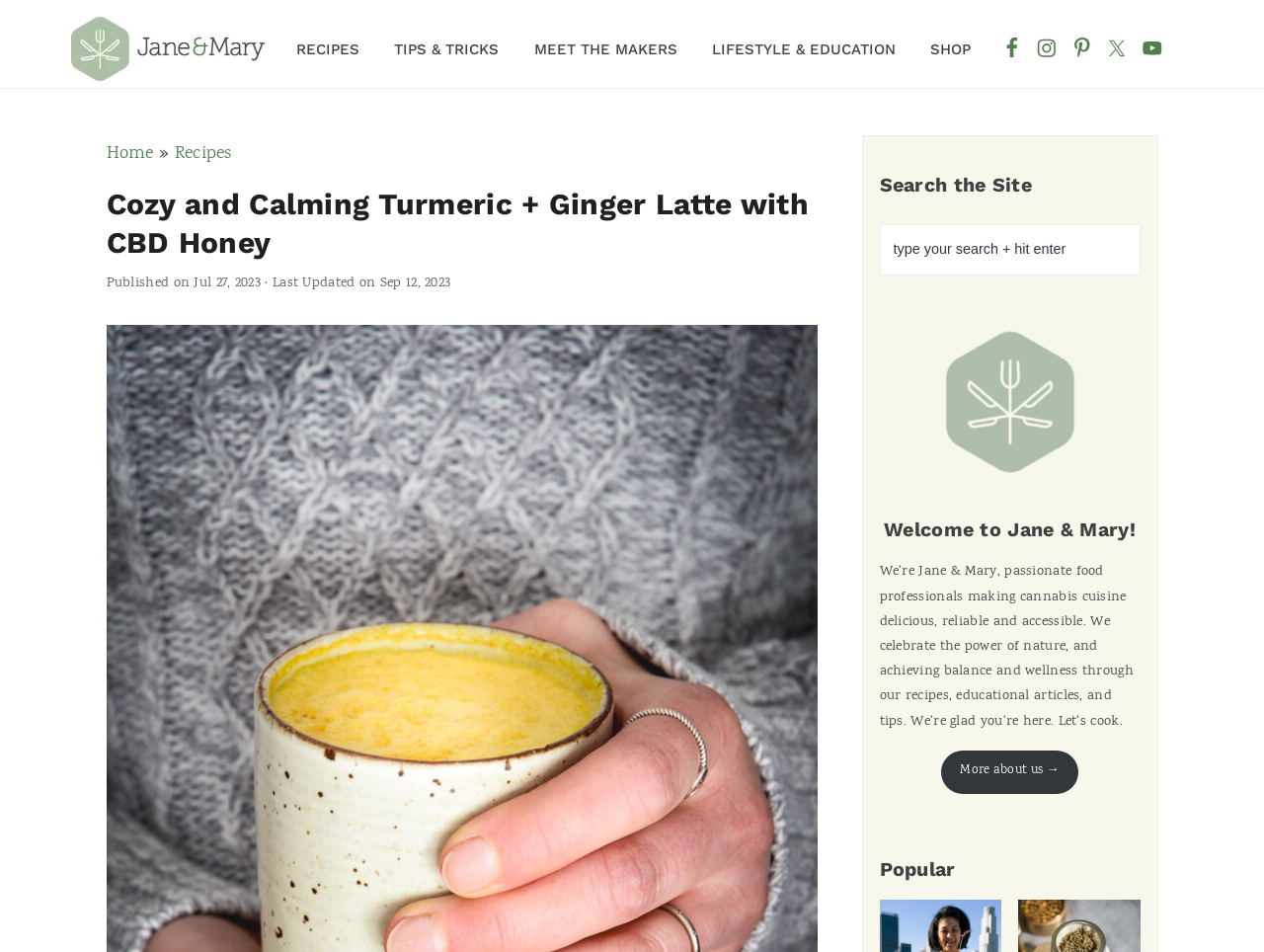Please specify the bounding box coordinates of the region to click in order to perform the following instruction: "Search the site from the content".

[0.696, 0.236, 0.902, 0.289]